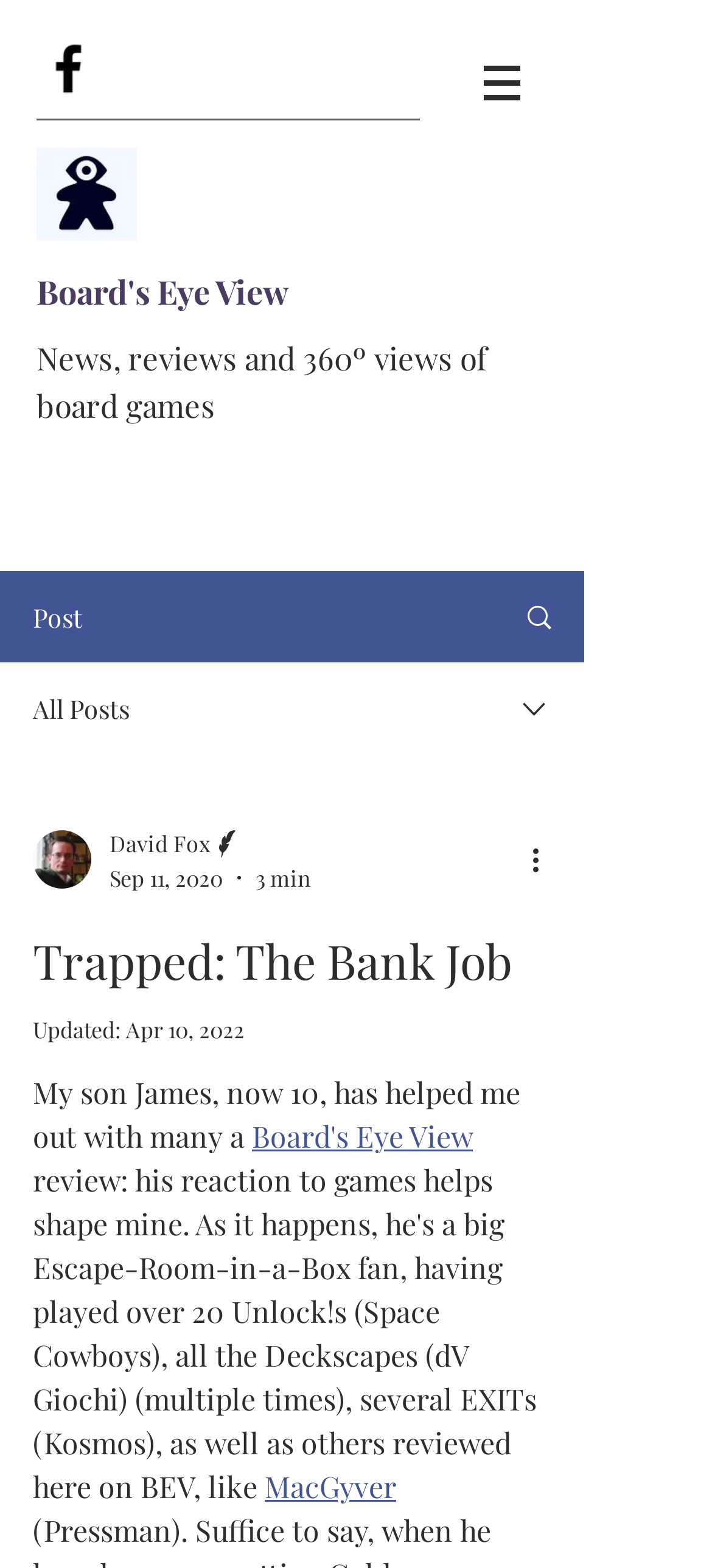Locate the bounding box of the UI element described by: "aria-label="facebook"" in the given webpage screenshot.

[0.051, 0.023, 0.141, 0.064]